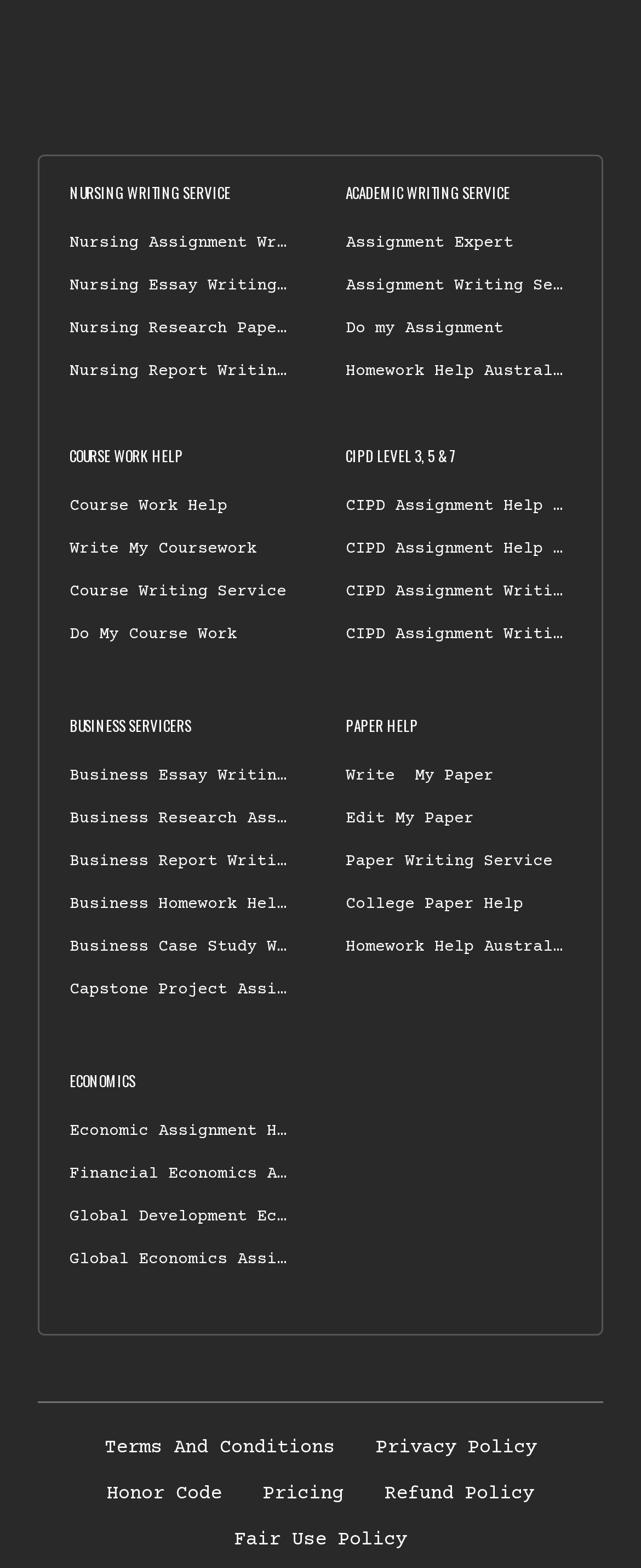Could you find the bounding box coordinates of the clickable area to complete this instruction: "Click on Nursing Assignment Writing Service UK"?

[0.109, 0.149, 0.678, 0.16]